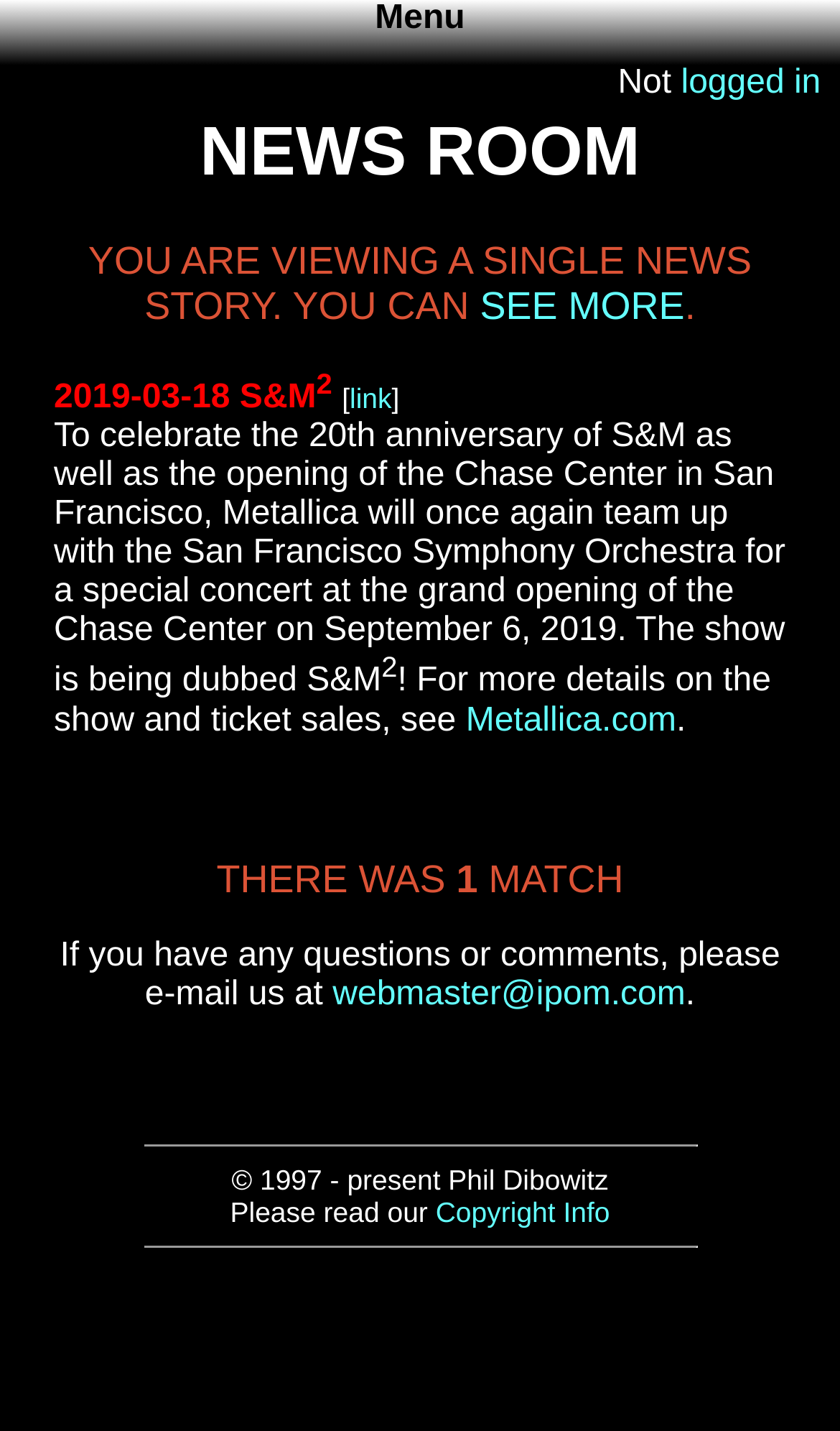Generate a thorough caption that explains the contents of the webpage.

The webpage is titled "Insanity Palace of Metallica: News Room" and appears to be a news article page focused on Metallica. At the top, there is a menu section with the text "Menu" and a link to log in or out. 

Below the menu, the main content area is divided into sections. The first section has a heading "NEWS ROOM" in a prominent font. Underneath, there is a brief description stating "YOU ARE VIEWING A SINGLE NEWS STORY. YOU CAN SEE MORE" with a link to "SEE MORE" on the right side.

The main news article is displayed below, with a title "2019-03-18 S&M" and a link to "link" on the right side. The article text describes a special concert by Metallica with the San Francisco Symphony Orchestra at the Chase Center in San Francisco, celebrating the 20th anniversary of S&M. The article also provides a link to "Metallica.com" for more details on the show and ticket sales.

Further down, there is a section with the text "THERE WAS 1 MATCH" and a separator line below. 

The webpage also has a footer section with contact information, stating "If you have any questions or comments, please e-mail us at" with a link to "webmaster@ipom.com". Below this, there is a copyright notice "© 1997 - present Phil Dibowitz" and a link to "Copyright Info".